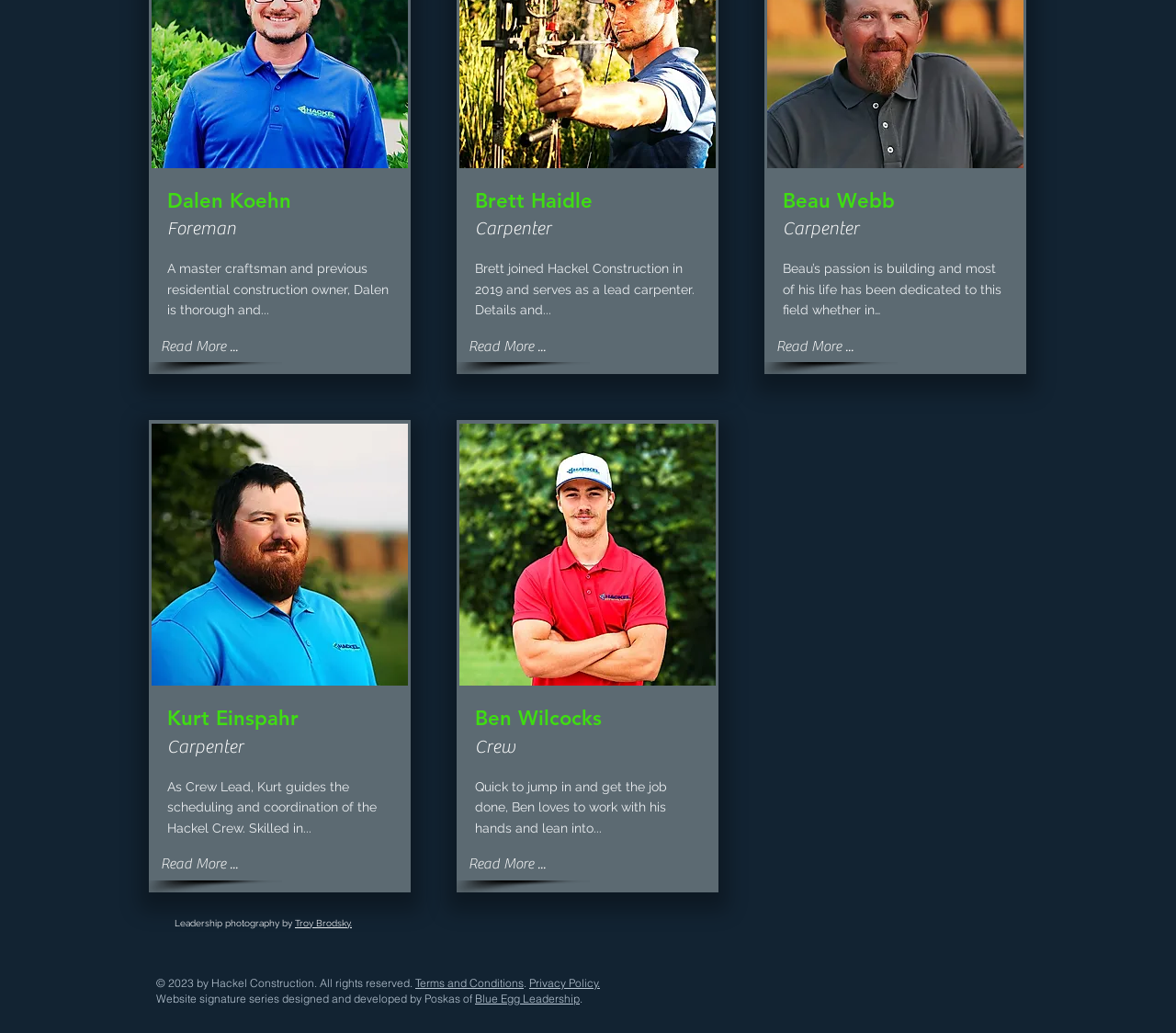Determine the bounding box coordinates for the UI element described. Format the coordinates as (top-left x, top-left y, bottom-right x, bottom-right y) and ensure all values are between 0 and 1. Element description: Mark Huber

None